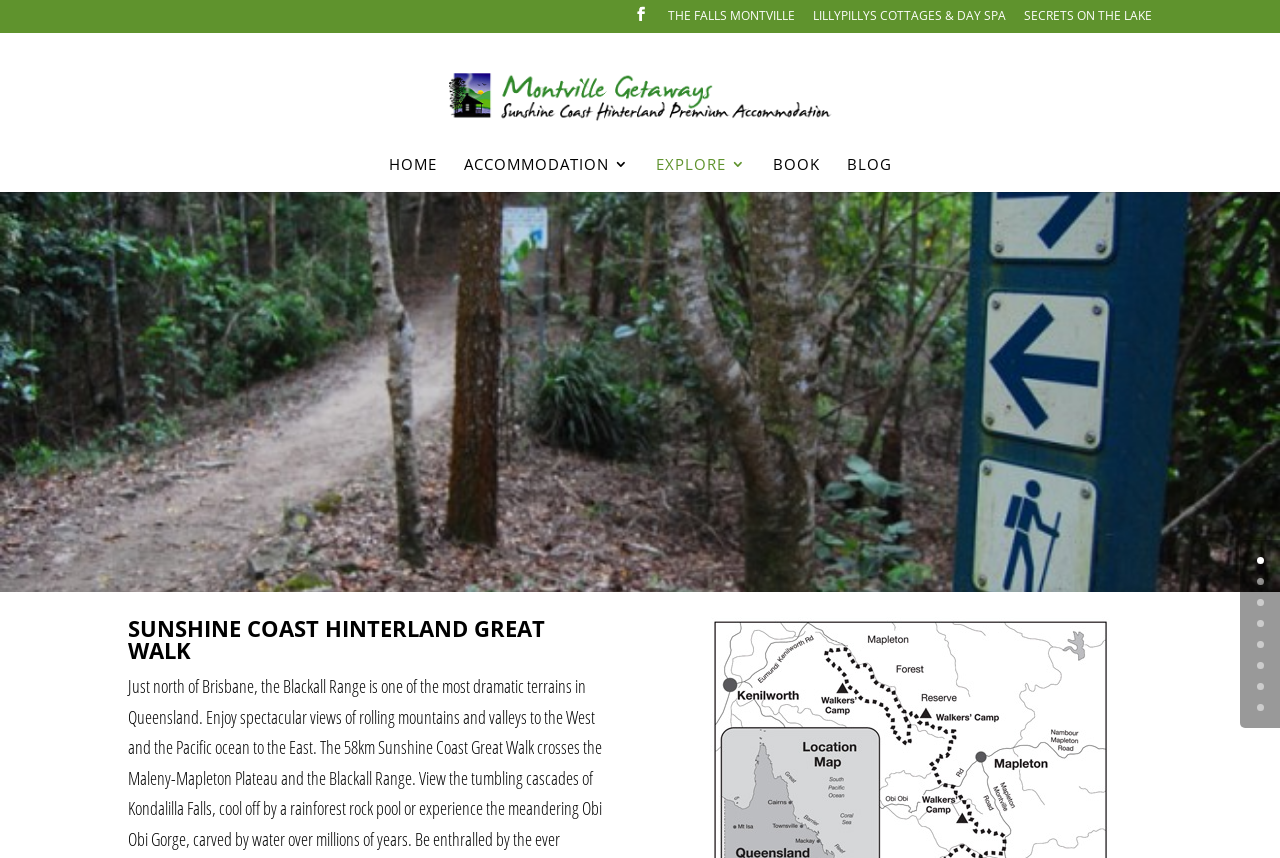Determine the bounding box for the HTML element described here: "name="s" placeholder="Search …" title="Search for:"". The coordinates should be given as [left, top, right, bottom] with each number being a float between 0 and 1.

[0.157, 0.037, 0.877, 0.039]